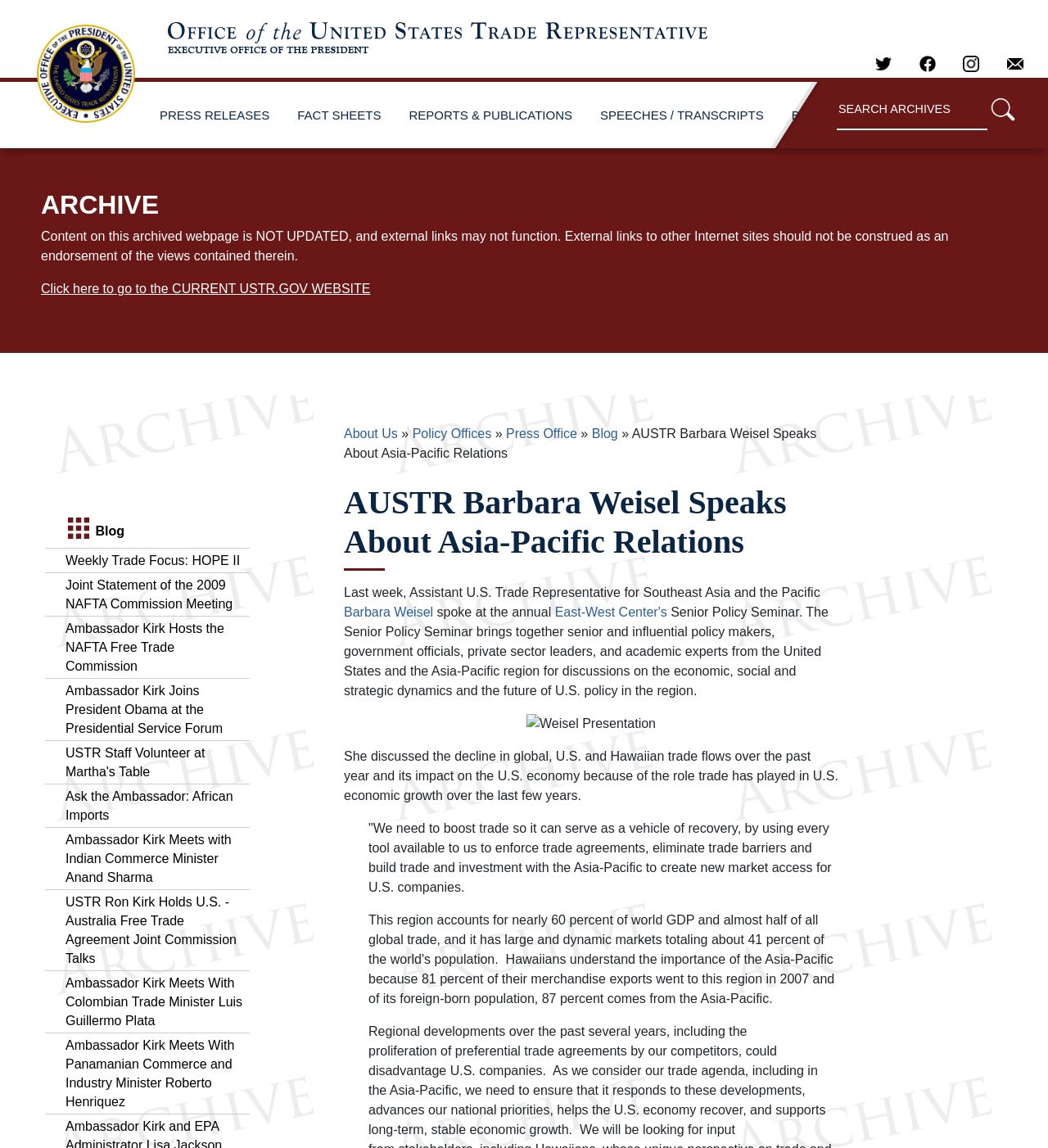What is the impact of the decline in trade flows on the U.S. economy?
Refer to the image and provide a one-word or short phrase answer.

it affects U.S. economic growth